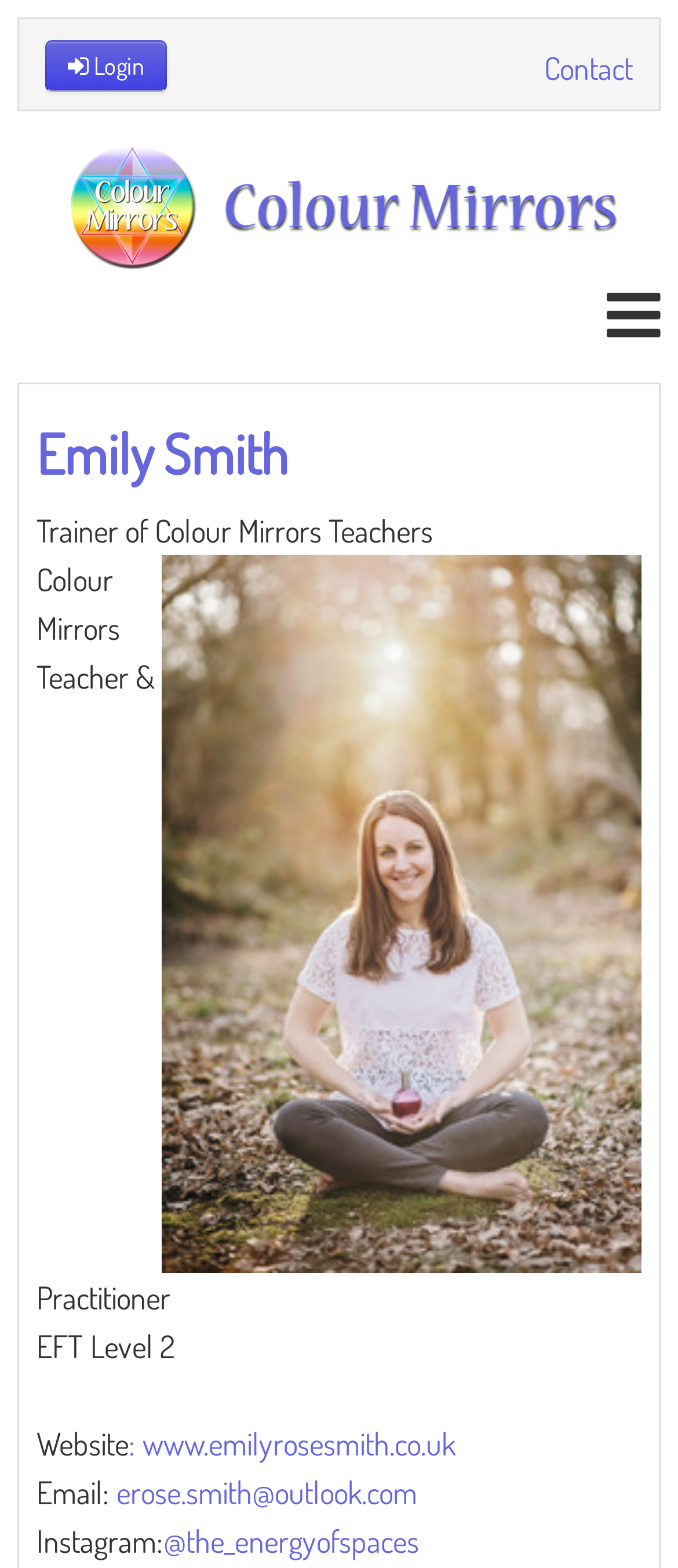Highlight the bounding box of the UI element that corresponds to this description: "Emily Smith".

[0.054, 0.268, 0.426, 0.311]